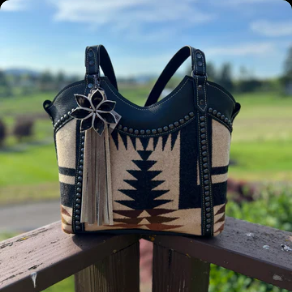Generate a detailed explanation of the scene depicted in the image.

This image showcases a striking "Her" bag, featuring a unique Aztec-inspired design with a black and natural color palette. The bag is crafted from luxurious materials, blending soft black leather with a distinctive patterned exterior. Notably, it includes stylish elements such as a detachable flower charm and fringe detailing, adding an artistic flair. The setting reveals a picturesque outdoor backdrop, suggesting a serene, natural environment that complements the bag's bohemian aesthetic. Ideal for both casual and chic outfits, this bag exemplifies a perfect blend of functionality and fashionable design, making it a standout accessory for any occasion.